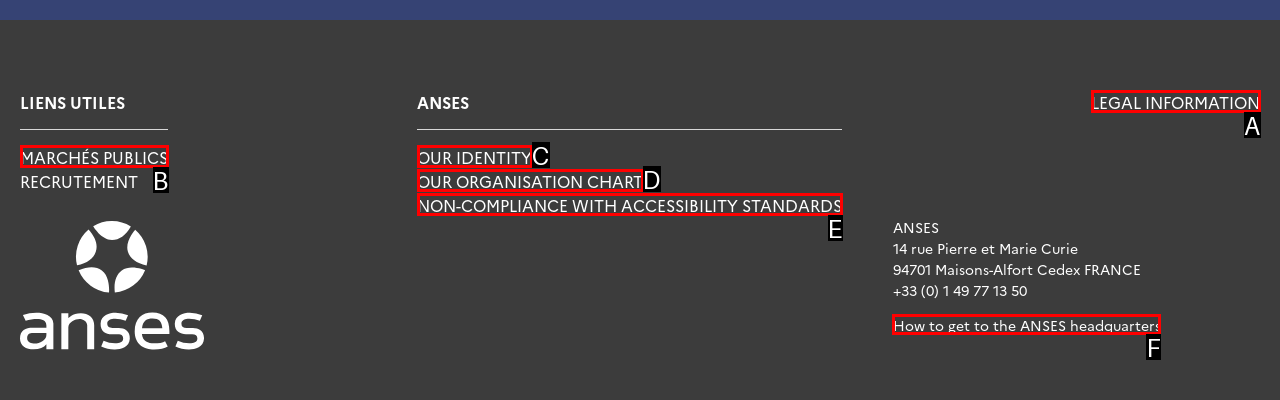From the provided options, which letter corresponds to the element described as: paper mario tyd apk download
Answer with the letter only.

None